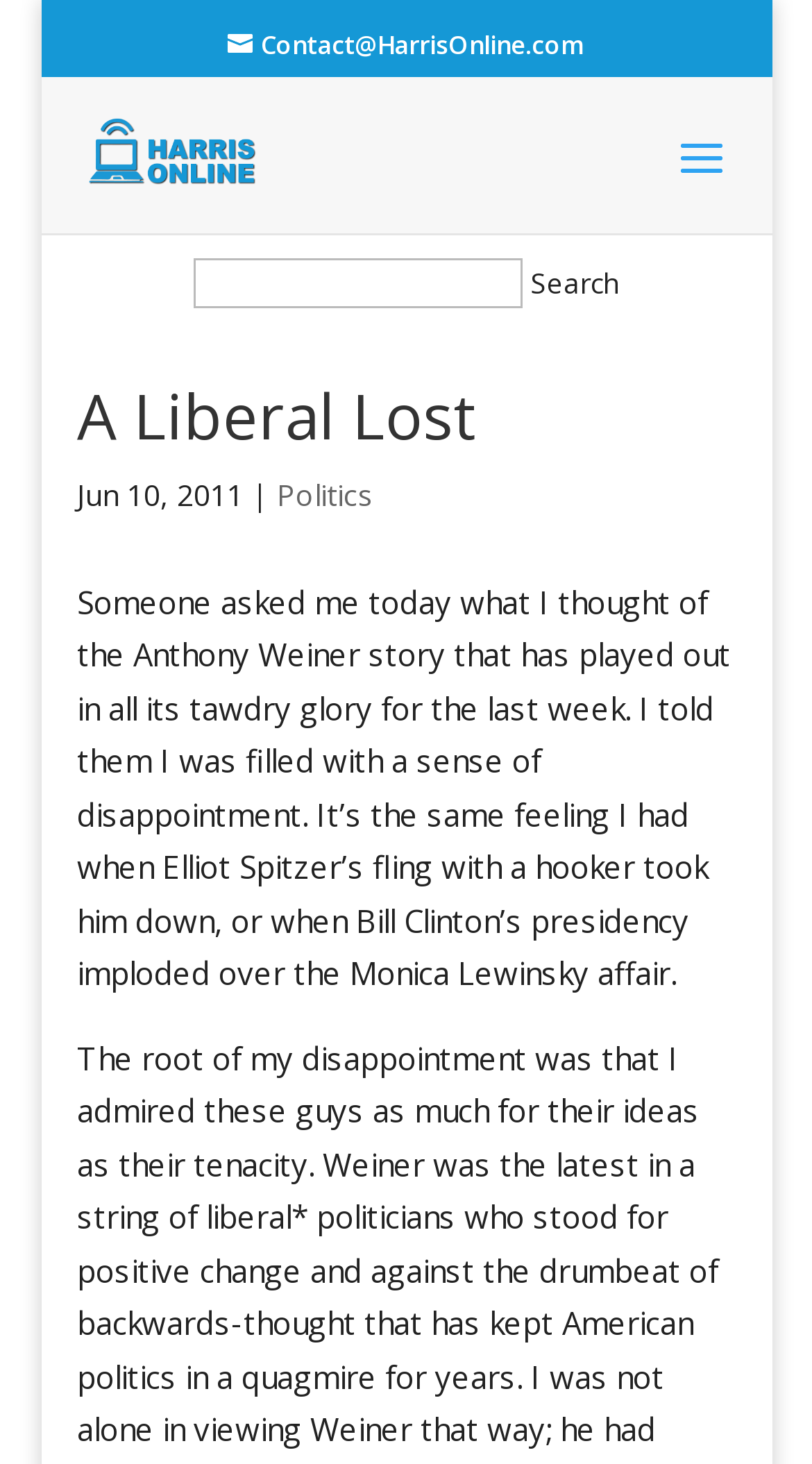Write a detailed summary of the webpage, including text, images, and layout.

The webpage is titled "A Liberal Lost | Paul Harris Online" and appears to be a blog or opinion piece. At the top left, there is a contact link with the email address "Contact@HarrisOnline.com". Next to it, there is a link to "Paul Harris Online" accompanied by a small image with the same name.

In the middle of the top section, there is a search bar with a searchbox labeled "Search for:" and a search button. Below this, there is another search bar with a similar layout.

The main content of the page is headed by a large heading "A Liberal Lost" followed by a date "Jun 10, 2011" and a category label "Politics". The main article is a block of text that discusses the author's thoughts on the Anthony Weiner story, comparing it to other political scandals. The text is divided into paragraphs and takes up most of the page.

There are no other notable UI elements or images on the page besides the small image accompanying the "Paul Harris Online" link.